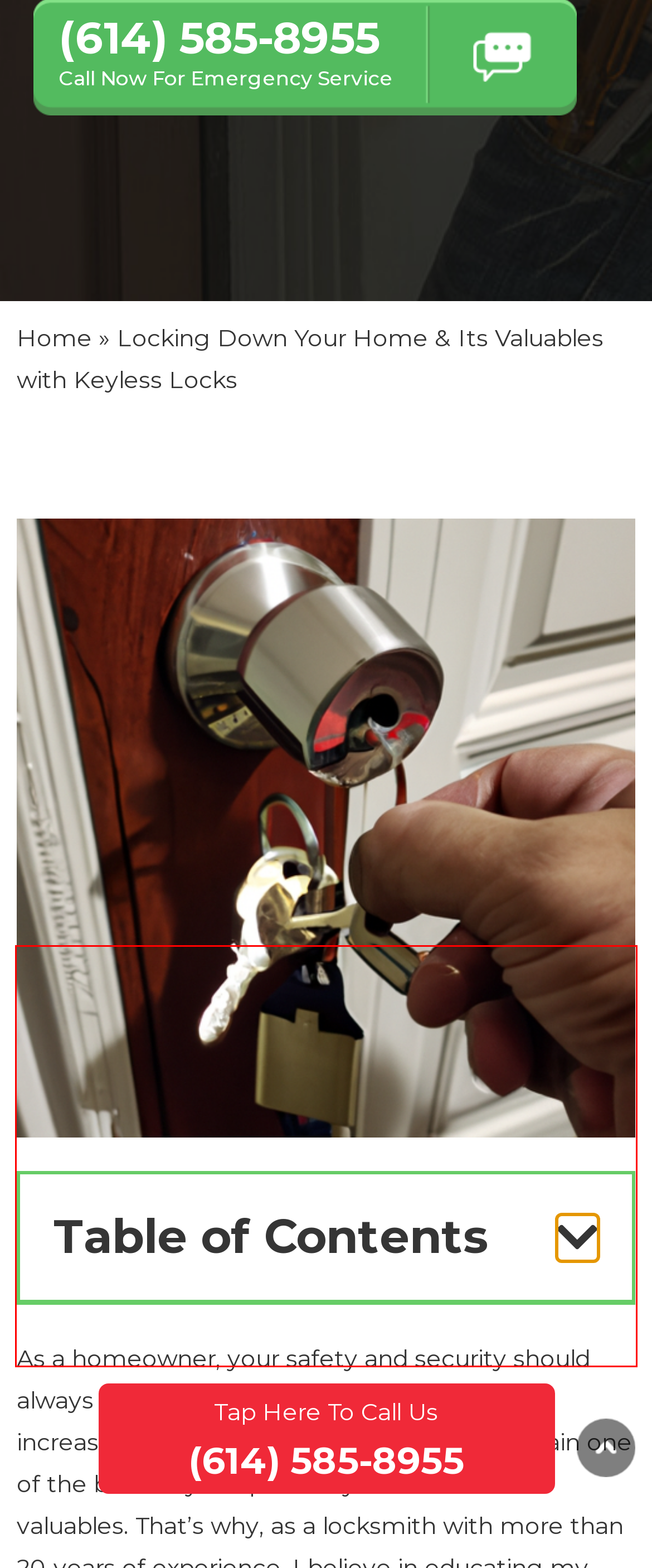Using the provided webpage screenshot, identify and read the text within the red rectangle bounding box.

Smart locks, on the other hand, take keyless locks one step further with their Bluetooth connectivity, meaning you can manage and monitor access from the comfort of your own home or wherever you happen to be. With one of these devices, you can control exactly when certain people can get into your home, eliminate tedious key exchanges when it comes to rental spaces, and get notifications and alerts if someone attempts to get into your home when they shouldn’t.